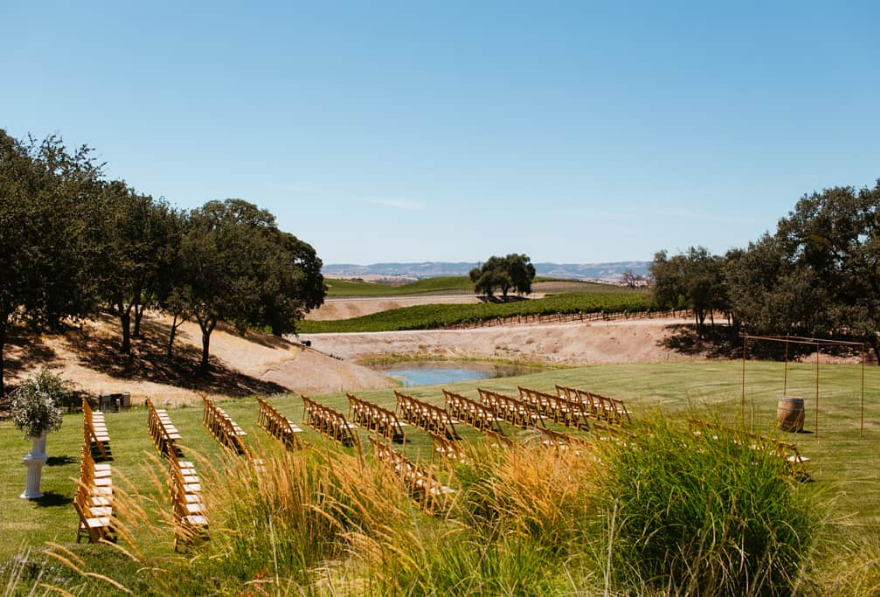Elaborate on the details you observe in the image.

This picturesque image showcases the gorgeous outdoor wedding venue at Villa San Juliette Winery & Vineyard, nestled in the beautiful landscapes of San Luis Obispo County. Rows of elegantly arranged wooden chairs face a serene pond, set against the backdrop of sprawling vineyards and rolling hills. Towering trees provide a natural canopy, offering shade and enhancing the idyllic atmosphere. The scene captures the essence of the region's charm, making it a perfect location for couples like Jessica and Dan, who work in the wine industry. With stunning views and ample space for guests, this winery is an ideal choice for a memorable wedding celebration.